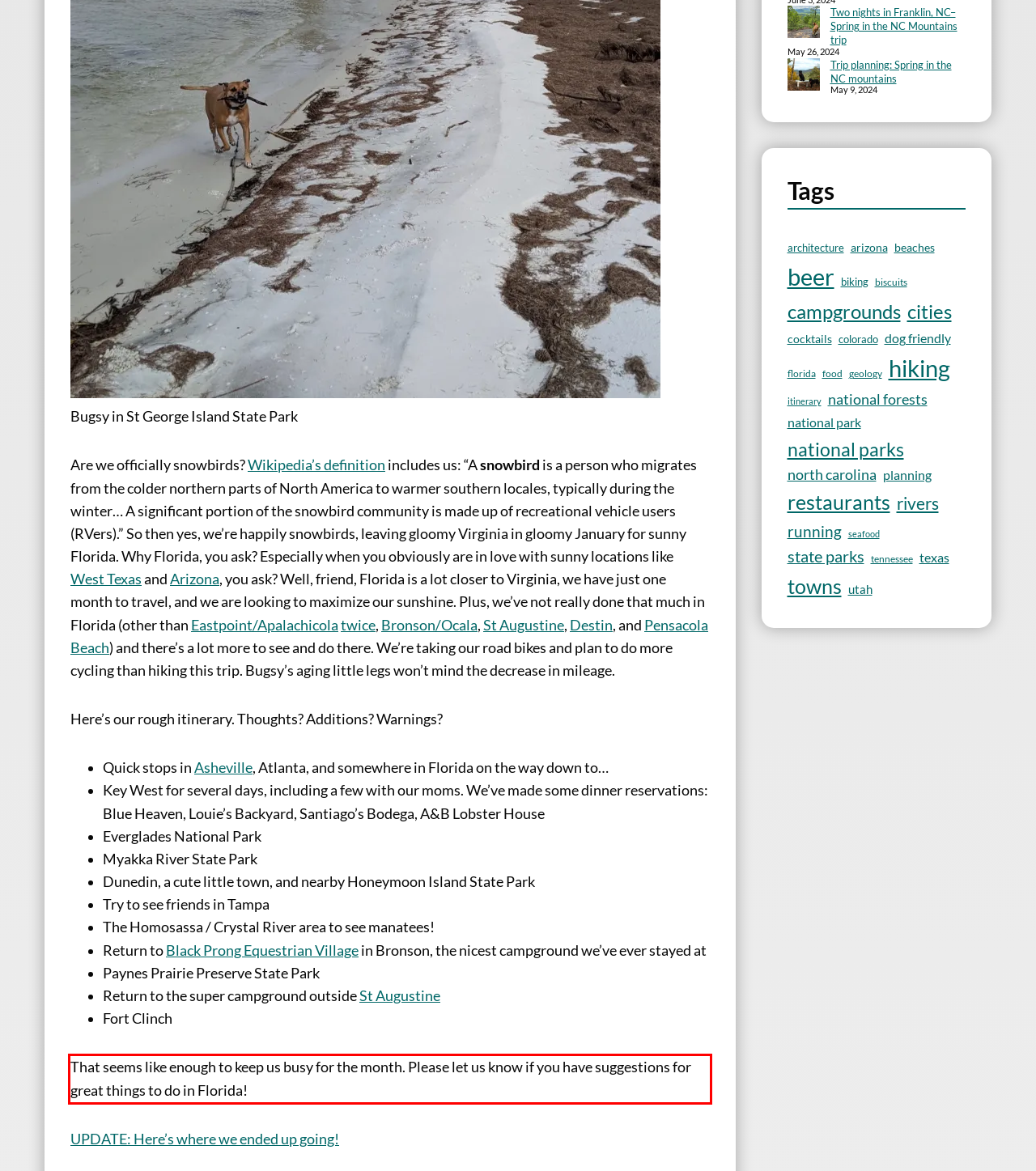The screenshot you have been given contains a UI element surrounded by a red rectangle. Use OCR to read and extract the text inside this red rectangle.

That seems like enough to keep us busy for the month. Please let us know if you have suggestions for great things to do in Florida!